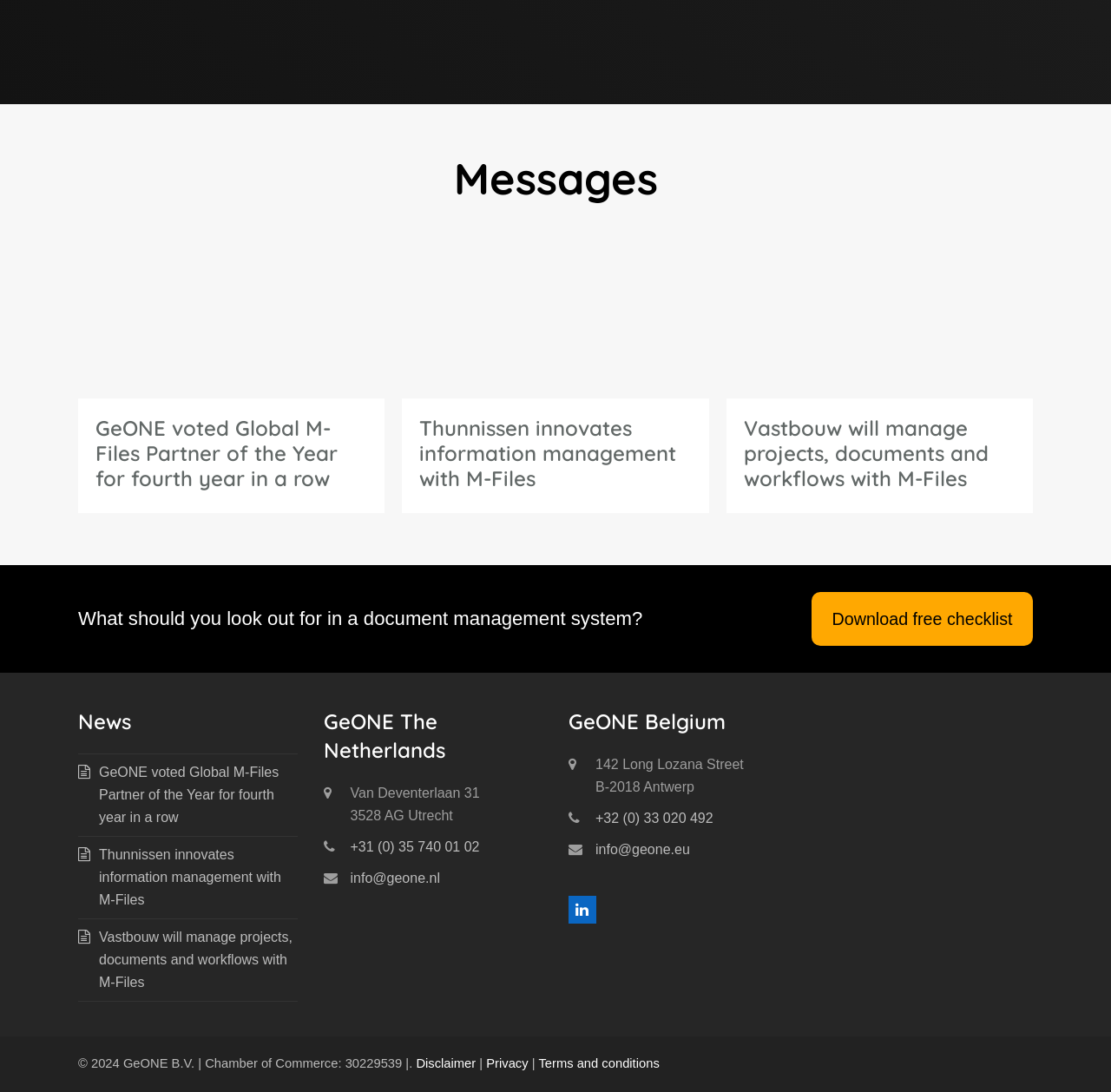Identify the bounding box coordinates of the element that should be clicked to fulfill this task: "Visit the 'News' page". The coordinates should be provided as four float numbers between 0 and 1, i.e., [left, top, right, bottom].

[0.07, 0.648, 0.268, 0.674]